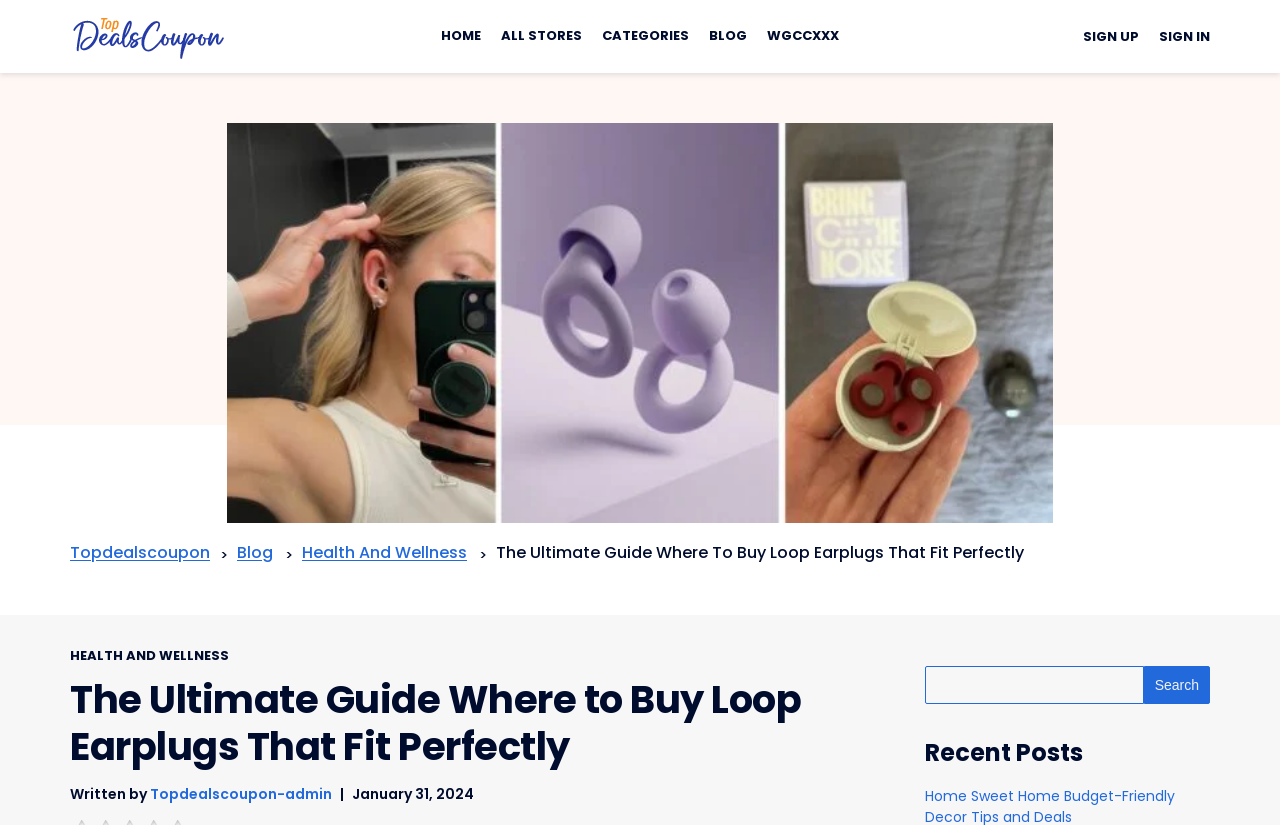Determine the bounding box coordinates for the HTML element described here: "Privacy Policy".

None